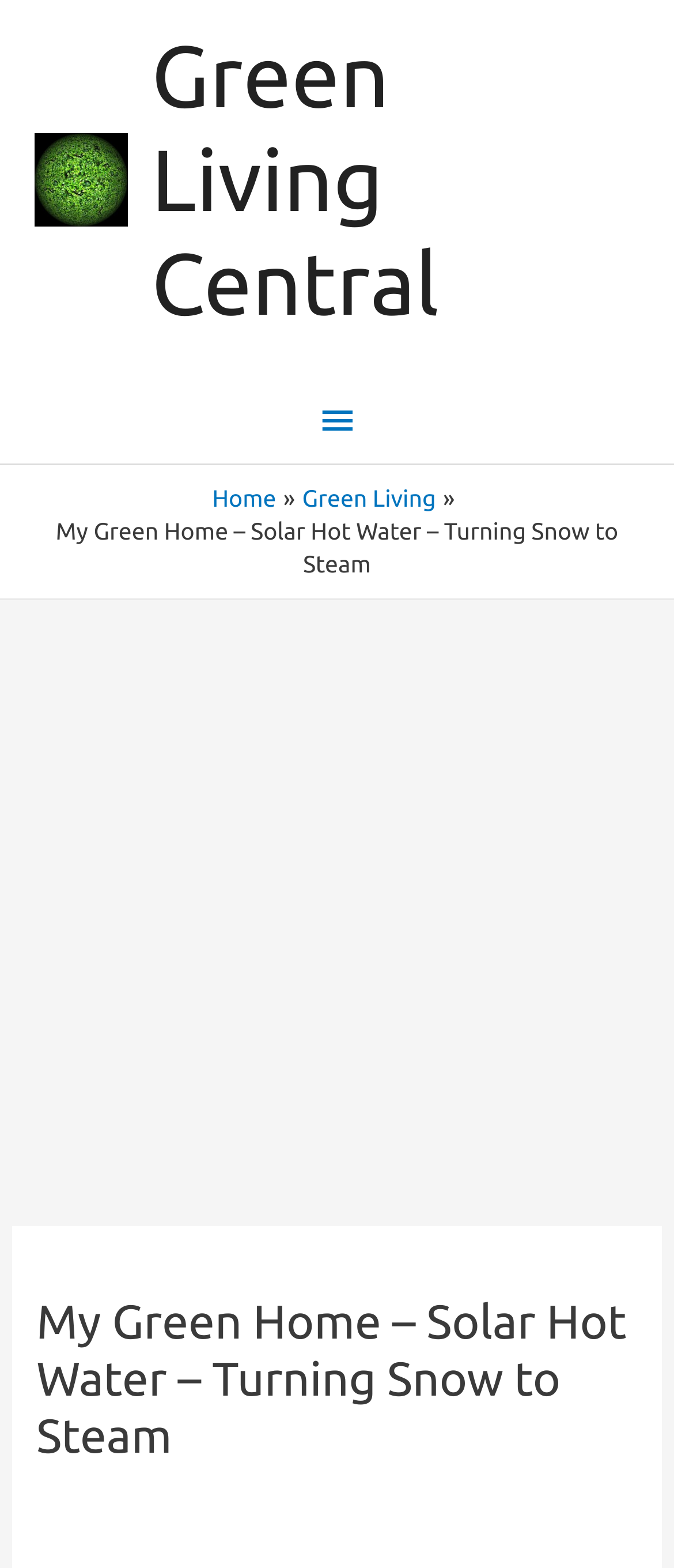What is the purpose of the button with the icon?
Make sure to answer the question with a detailed and comprehensive explanation.

I examined the button element with the icon and found that it has an aria-expanded attribute set to false, indicating that it controls a menu. The text 'Main Menu' is also associated with the button, suggesting that it is used to toggle the main menu.